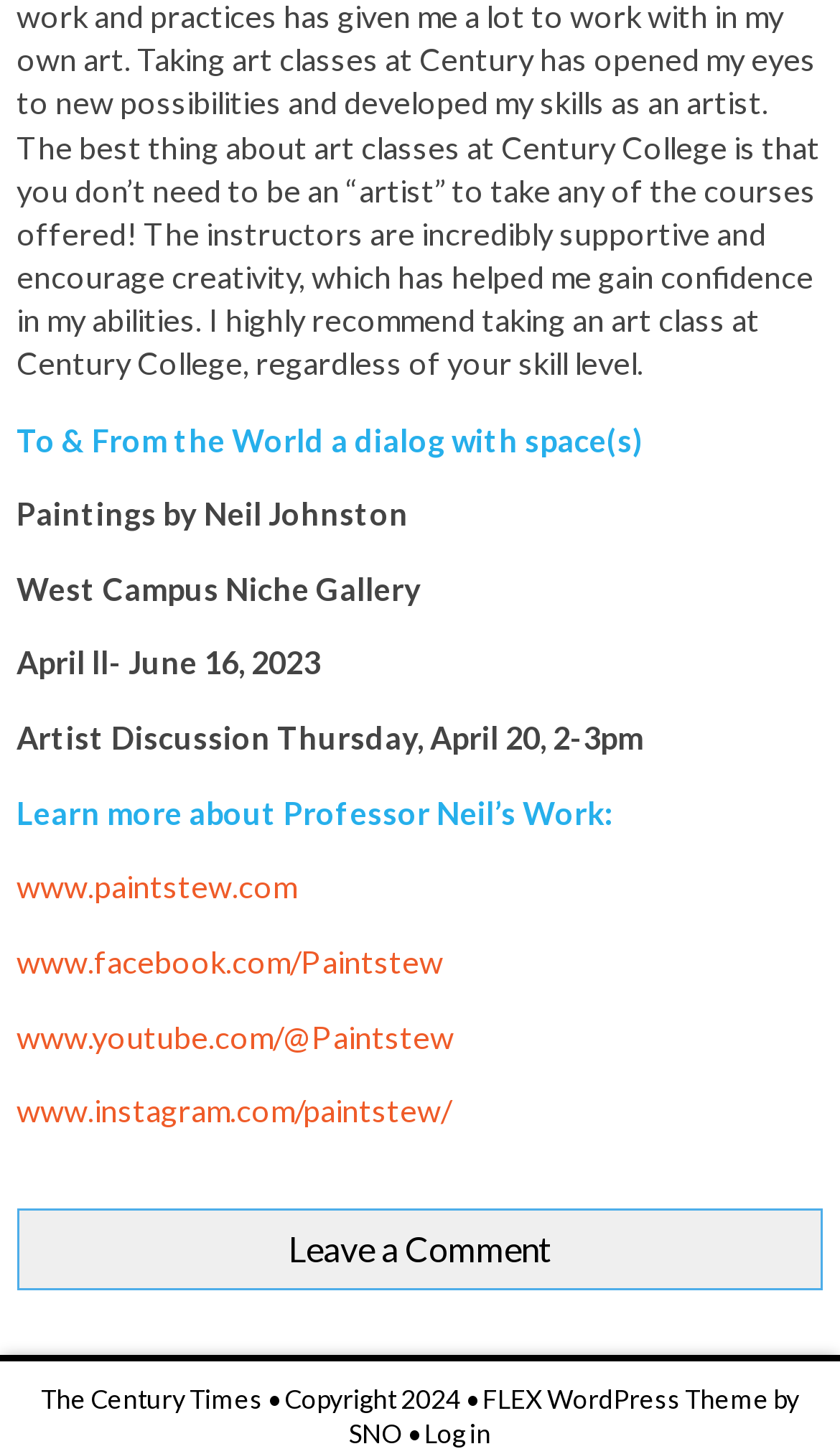Please study the image and answer the question comprehensively:
What is the purpose of the 'Leave a Comment' section?

The 'Leave a Comment' section is likely provided for visitors to leave their comments or feedback about the exhibition or the artist's work.